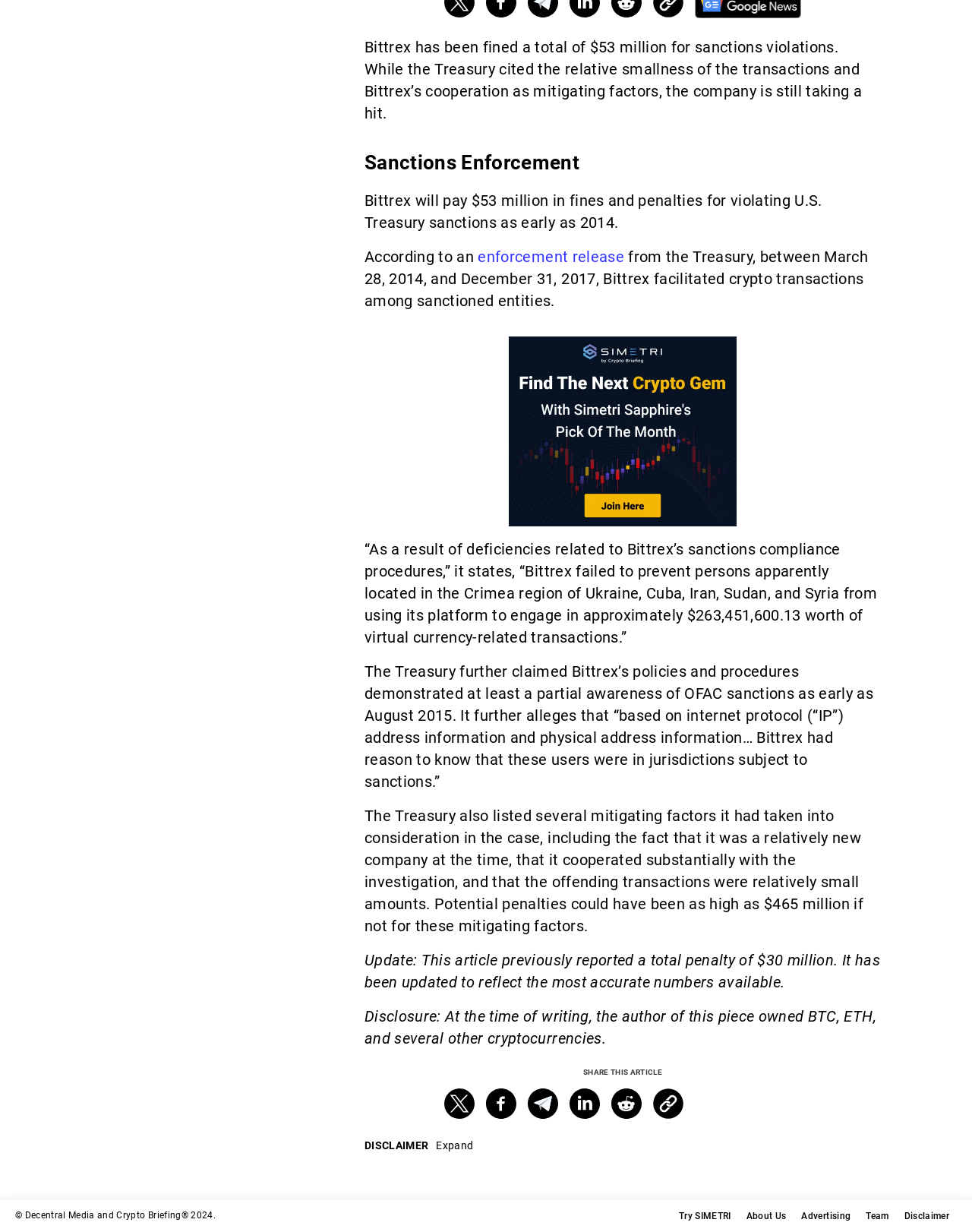Bounding box coordinates are specified in the format (top-left x, top-left y, bottom-right x, bottom-right y). All values are floating point numbers bounded between 0 and 1. Please provide the bounding box coordinate of the region this sentence describes: Team

[0.891, 0.983, 0.915, 0.991]